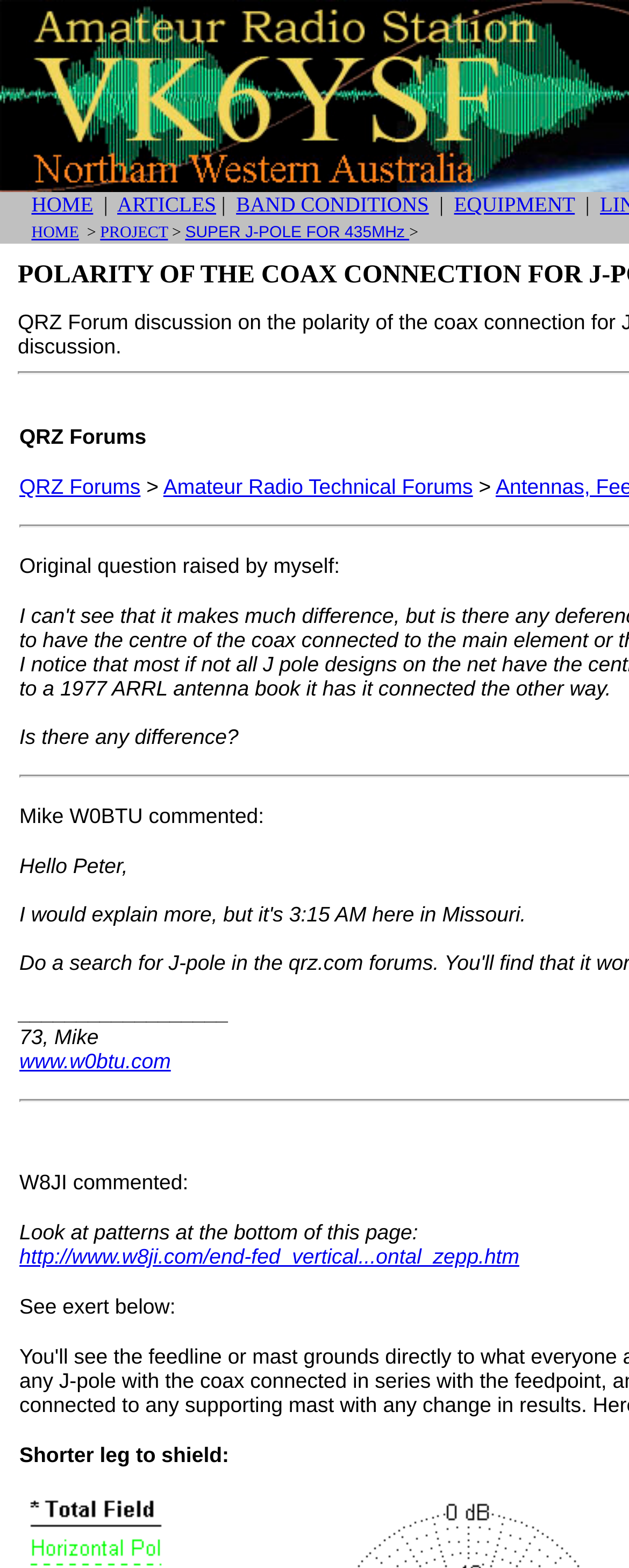Give a one-word or one-phrase response to the question:
What is the URL of the website mentioned in the comment?

www.w0btu.com